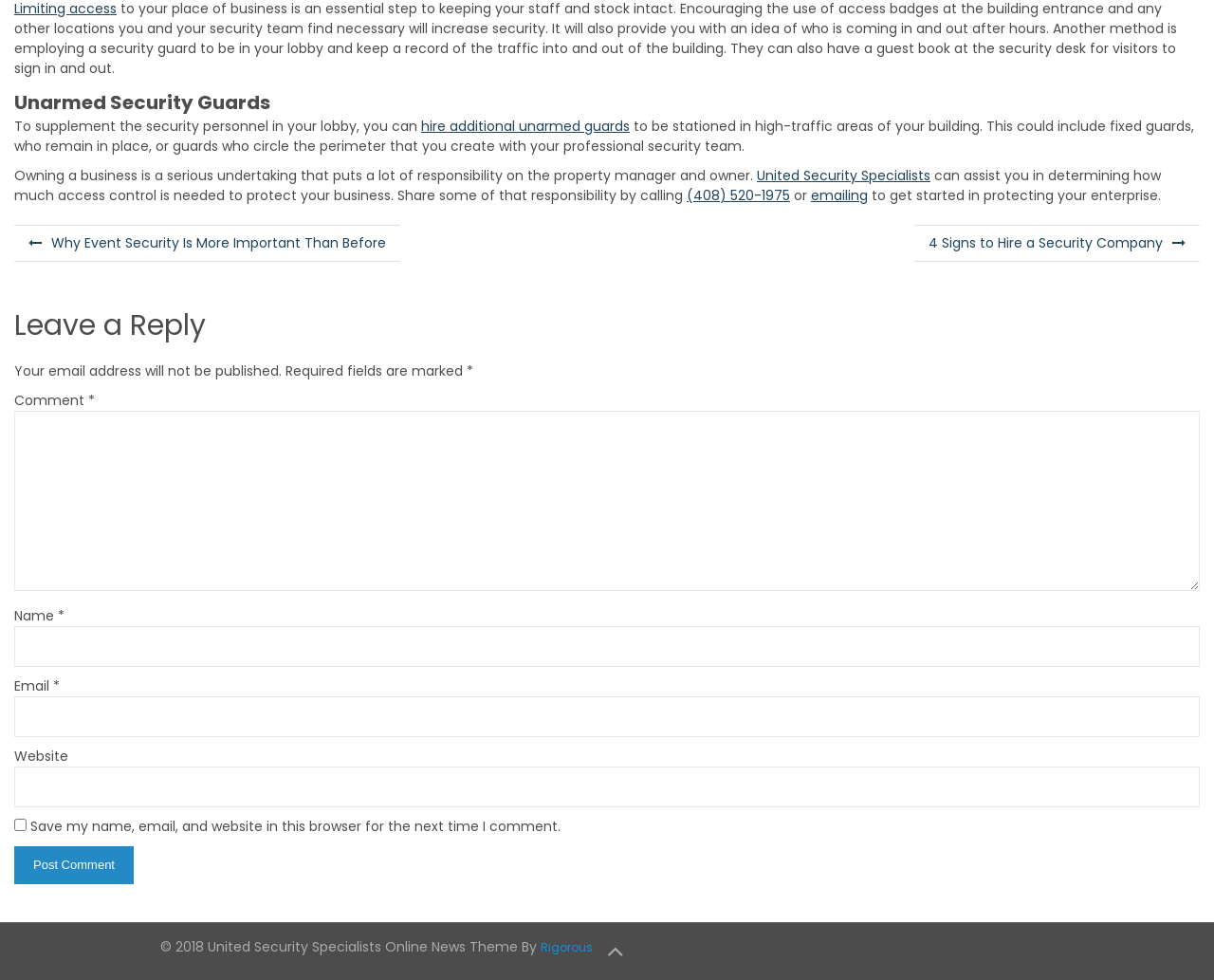Please locate the bounding box coordinates of the element that needs to be clicked to achieve the following instruction: "Email to get started in protecting your enterprise". The coordinates should be four float numbers between 0 and 1, i.e., [left, top, right, bottom].

[0.668, 0.19, 0.715, 0.209]